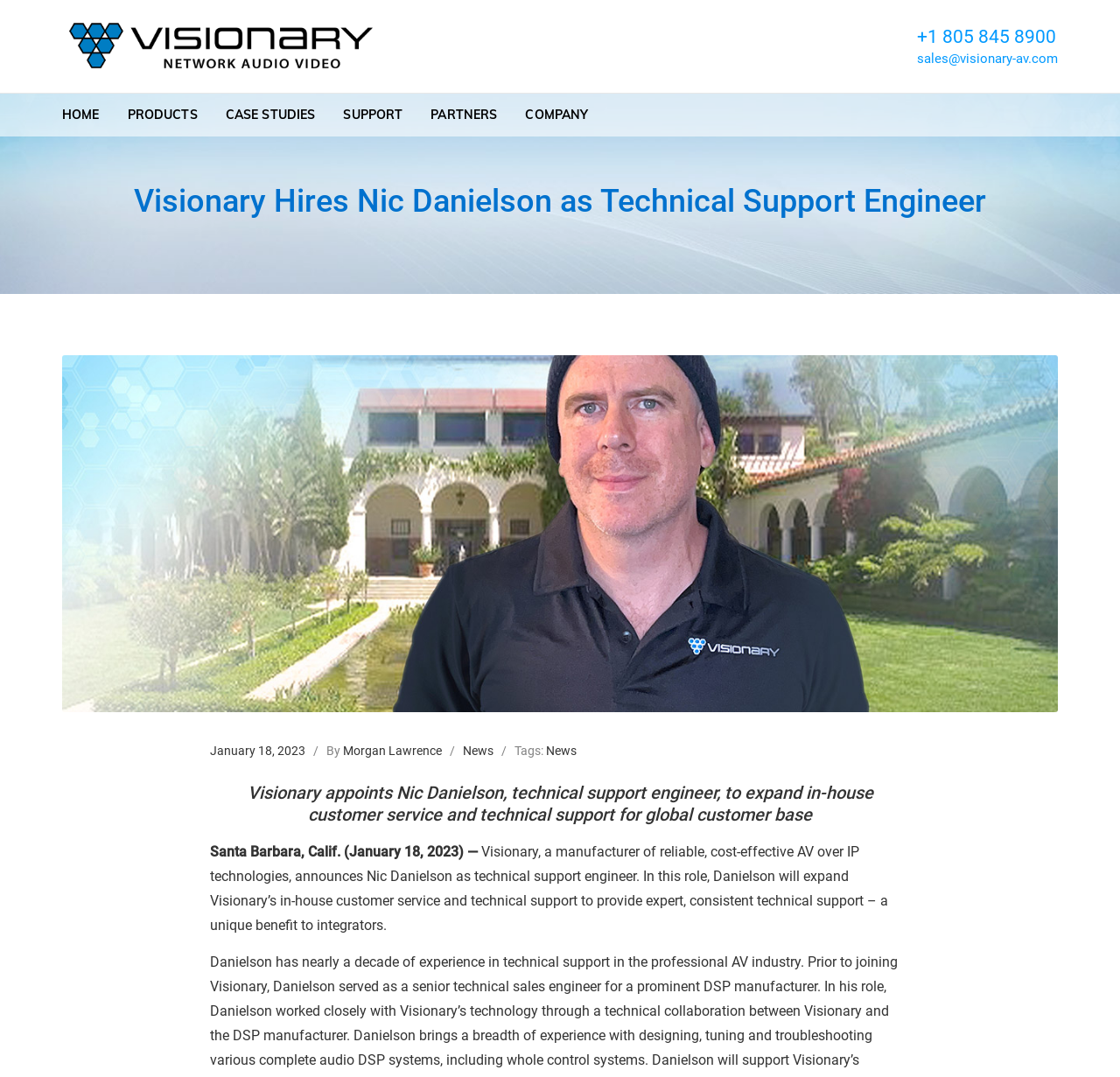Find the bounding box coordinates for the area that should be clicked to accomplish the instruction: "Click the VSI Logo".

[0.055, 0.01, 0.347, 0.076]